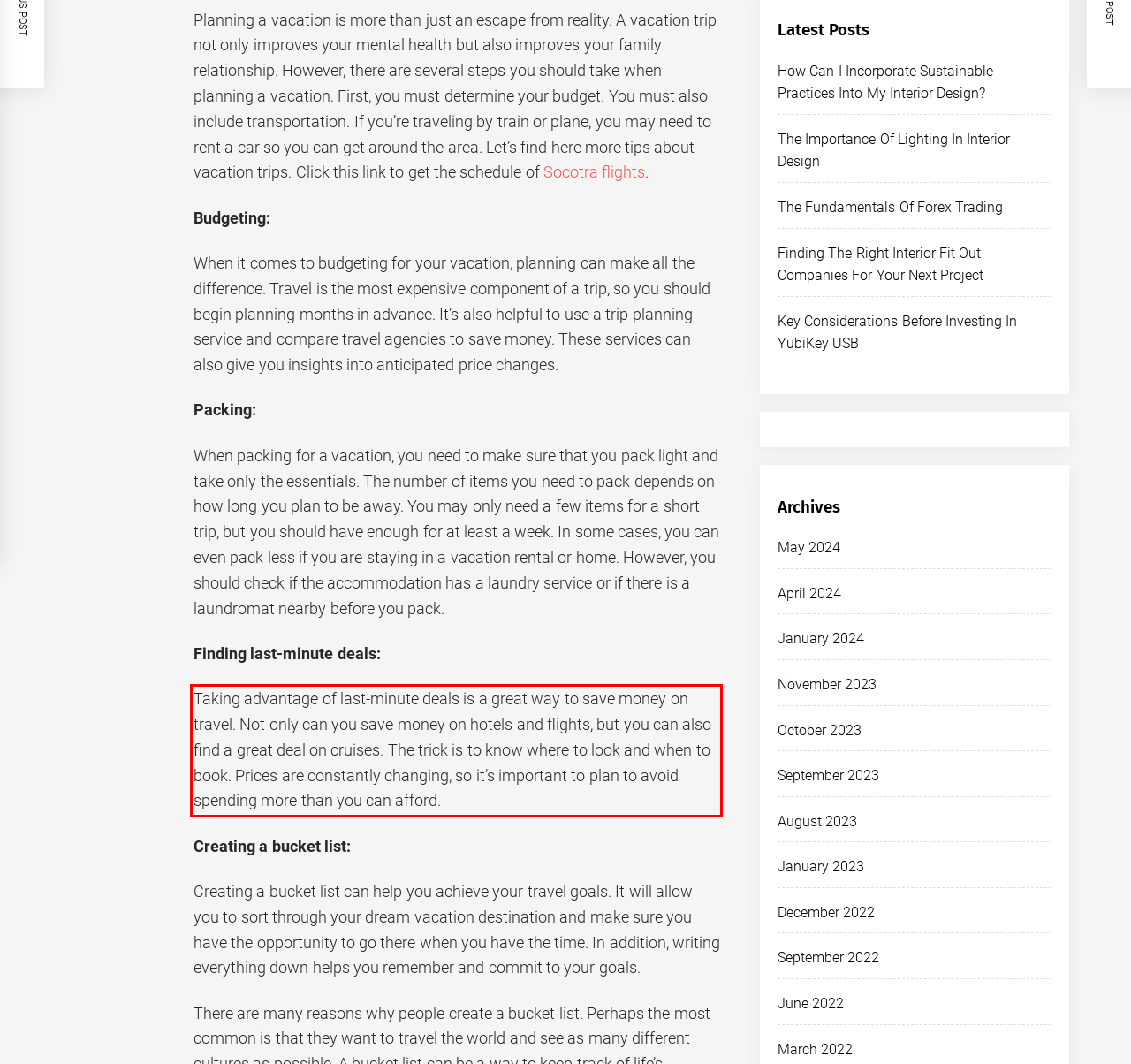Please identify and extract the text from the UI element that is surrounded by a red bounding box in the provided webpage screenshot.

Taking advantage of last-minute deals is a great way to save money on travel. Not only can you save money on hotels and flights, but you can also find a great deal on cruises. The trick is to know where to look and when to book. Prices are constantly changing, so it’s important to plan to avoid spending more than you can afford.